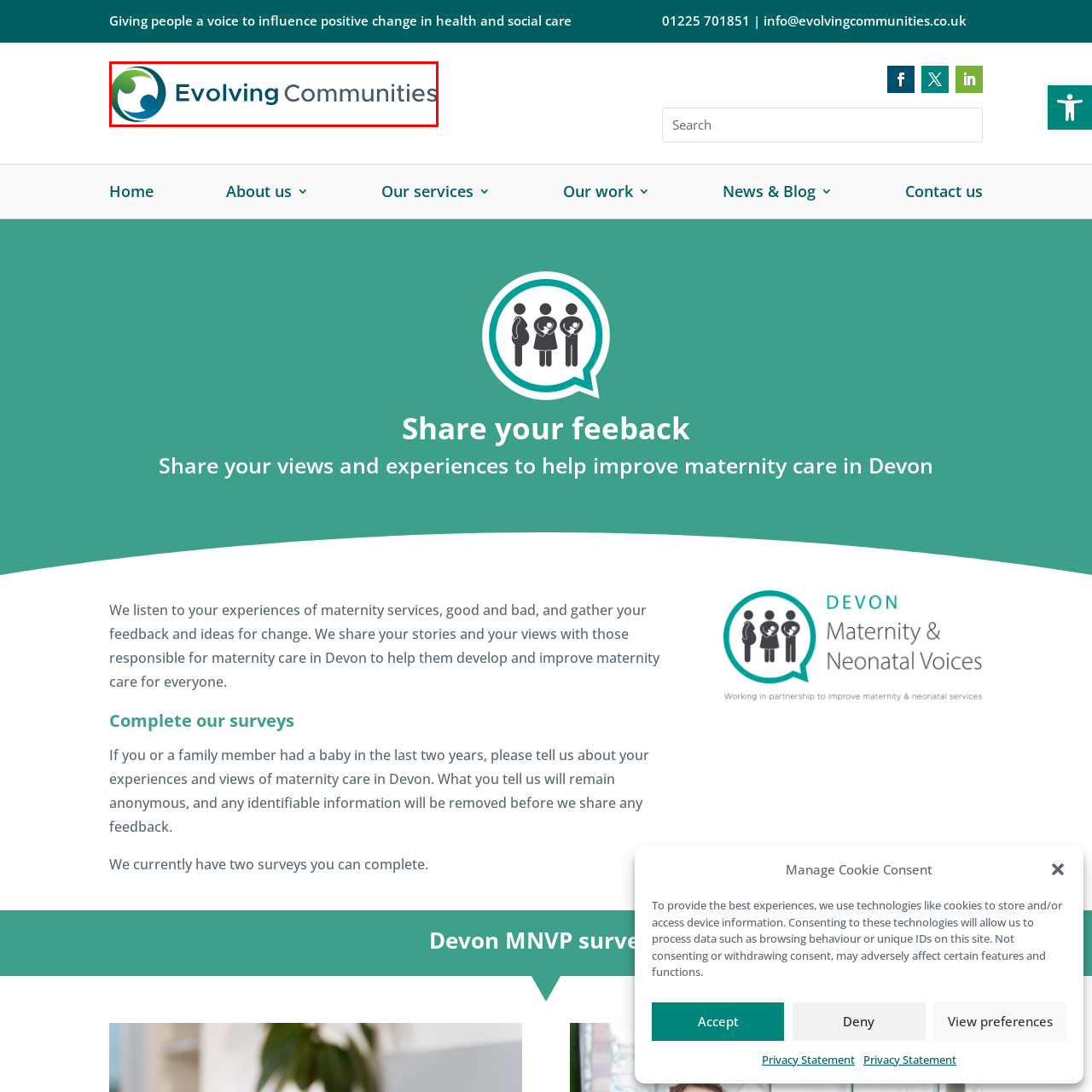Give an in-depth description of the picture inside the red marked area.

The image features the logo of "Evolving Communities," a visual representation integral to the organization's identity. The logo showcases a stylized design where vibrant green and blue colors are blended to suggest movement and growth, encapsulated within a circular form. This design symbolizes the organization's commitment to fostering positive changes in health and social care. Accompanying the logo is the text "Evolving Communities" in a clean, modern font, reinforcing the brand's focus on community engagement and transformation. This image underlines the organization's mission to enhance services through shared feedback and collective experiences.